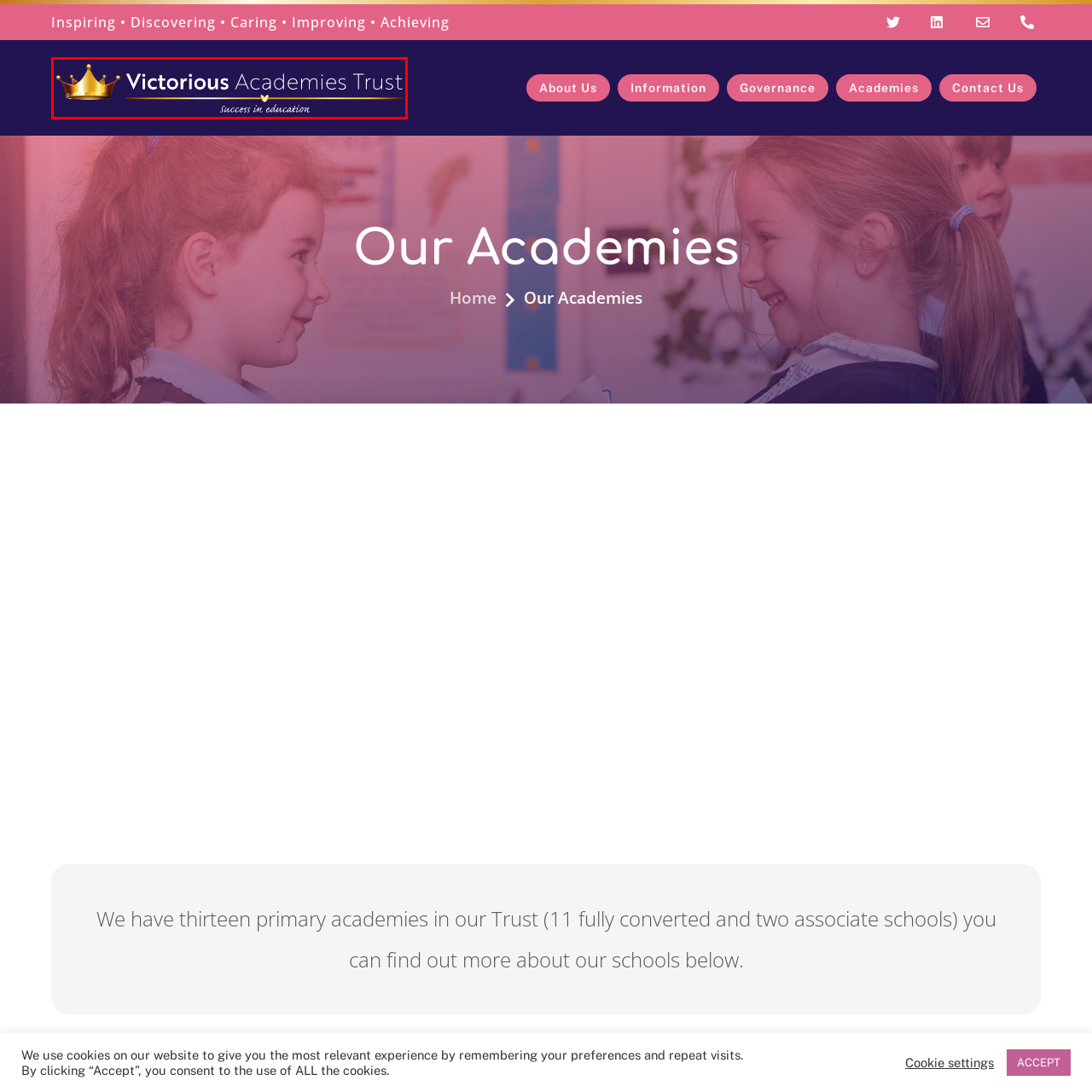What is the mission of Victorious Academies Trust?
Pay attention to the image outlined by the red bounding box and provide a thorough explanation in your answer, using clues from the image.

The caption states that the phrase 'Success in education' below the trust's name emphasizes its mission and values, reflecting a dedication to fostering academic growth and success across its affiliated schools.